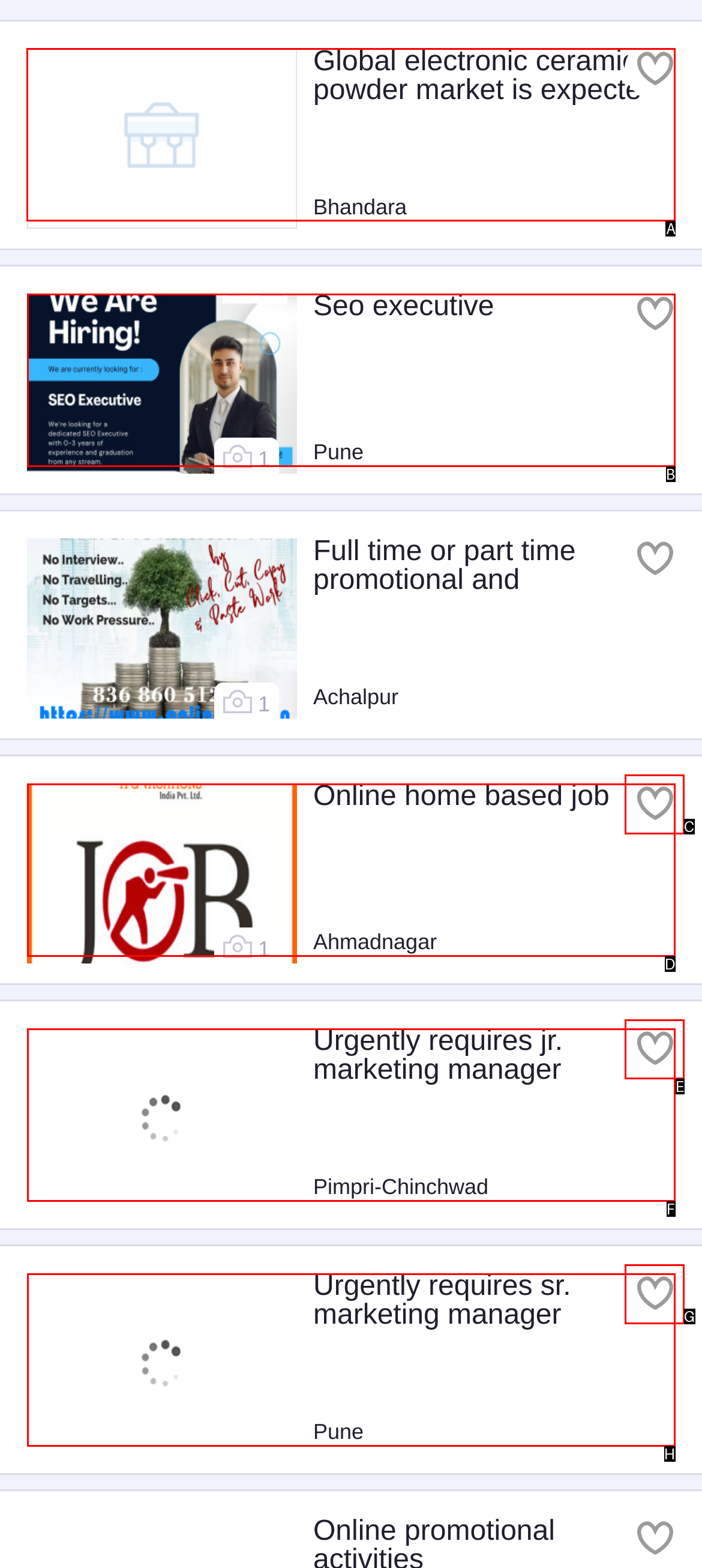Figure out which option to click to perform the following task: Click on the link about global electronic ceramic powder market
Provide the letter of the correct option in your response.

A